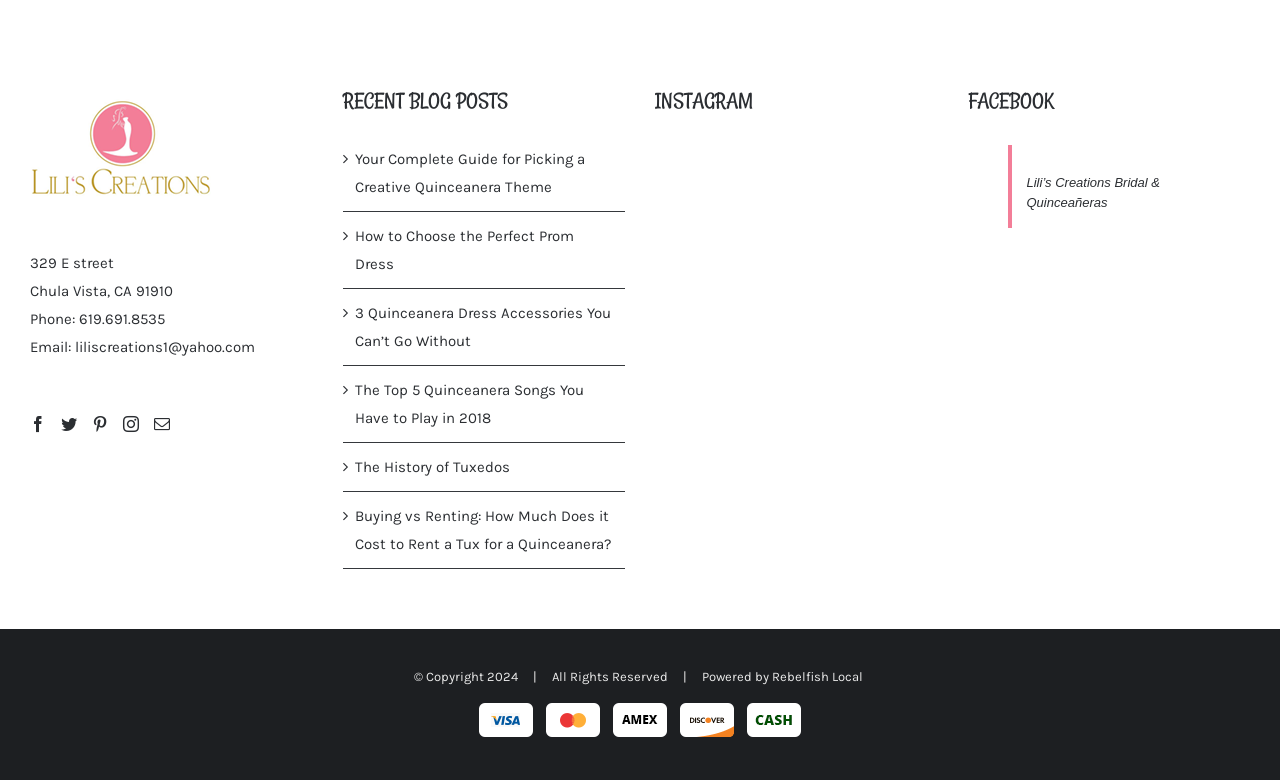Locate the bounding box coordinates of the element you need to click to accomplish the task described by this instruction: "Visit Facebook page".

[0.023, 0.533, 0.036, 0.554]